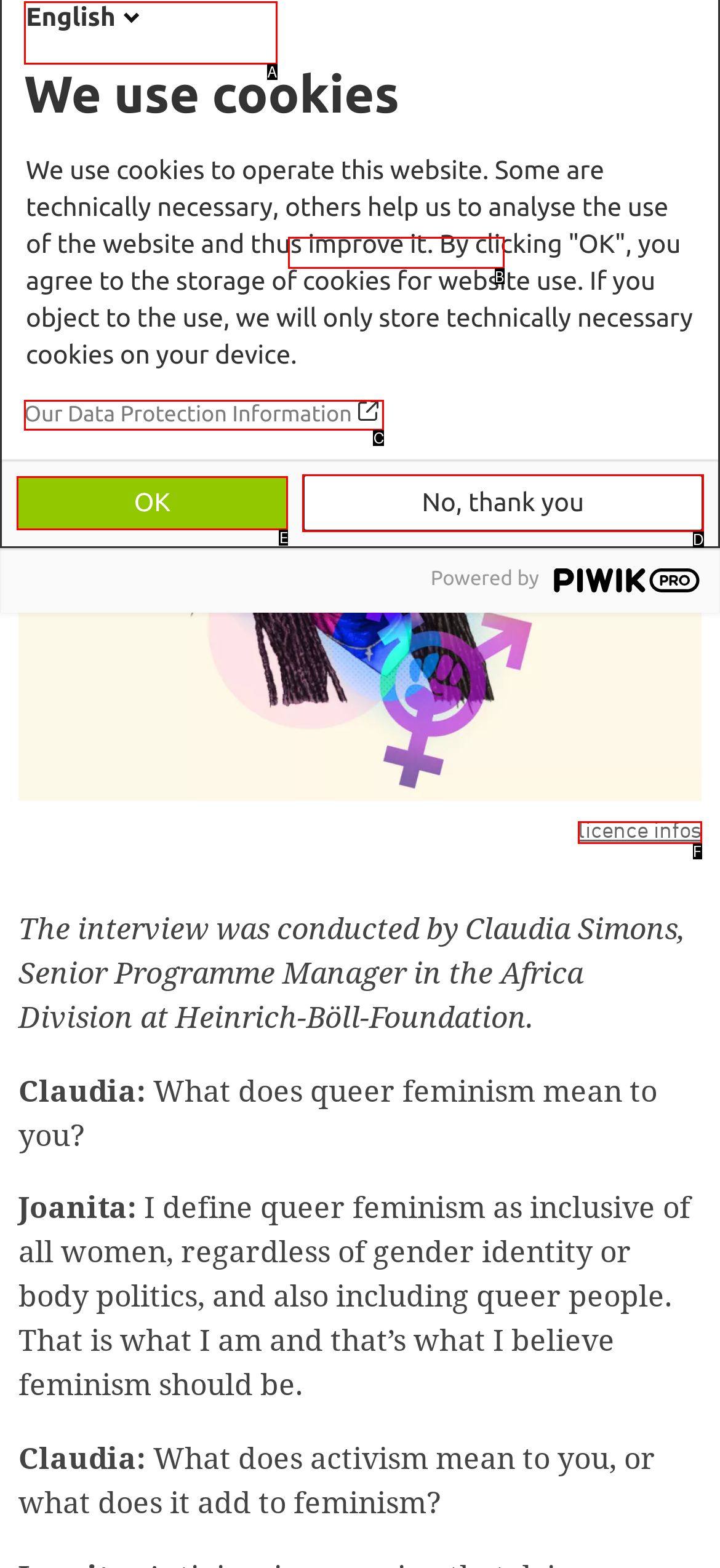From the given choices, determine which HTML element matches the description: Our Data Protection Information. Reply with the appropriate letter.

C